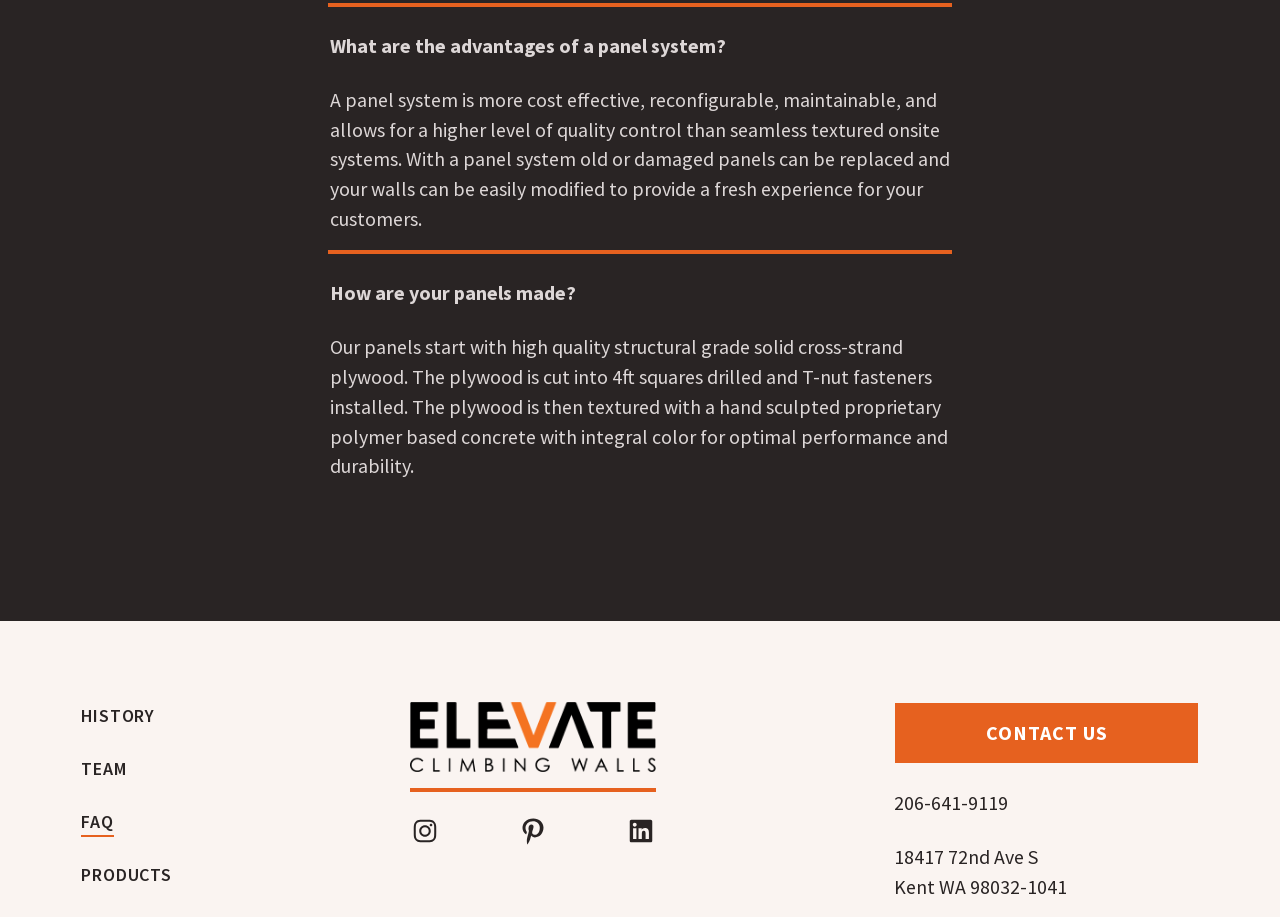Answer succinctly with a single word or phrase:
How are the panels made?

With plywood and polymer based concrete